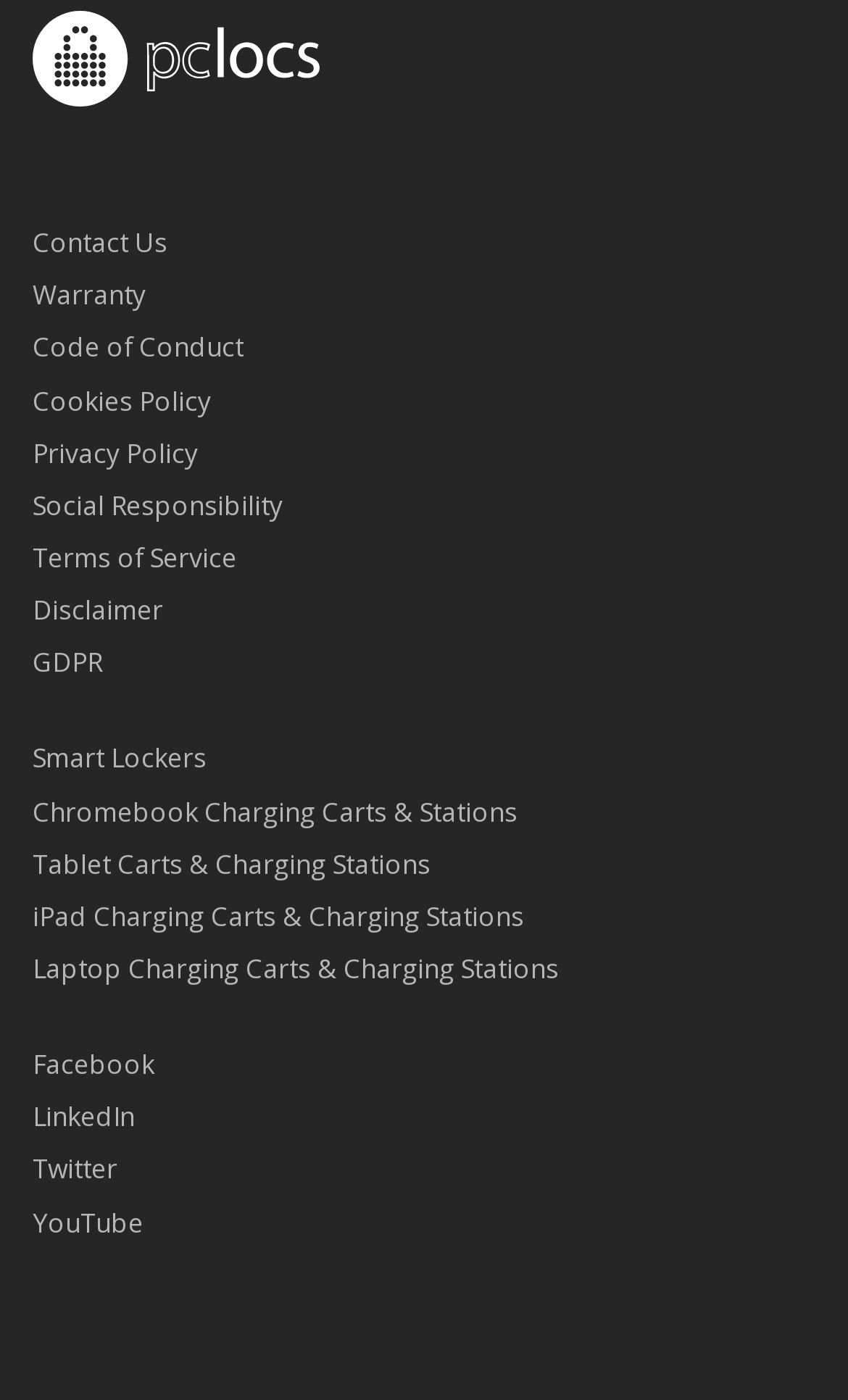How many social media links are there?
Refer to the image and give a detailed answer to the question.

I counted the number of social media links at the bottom of the webpage, which are Facebook, LinkedIn, Twitter, and YouTube.